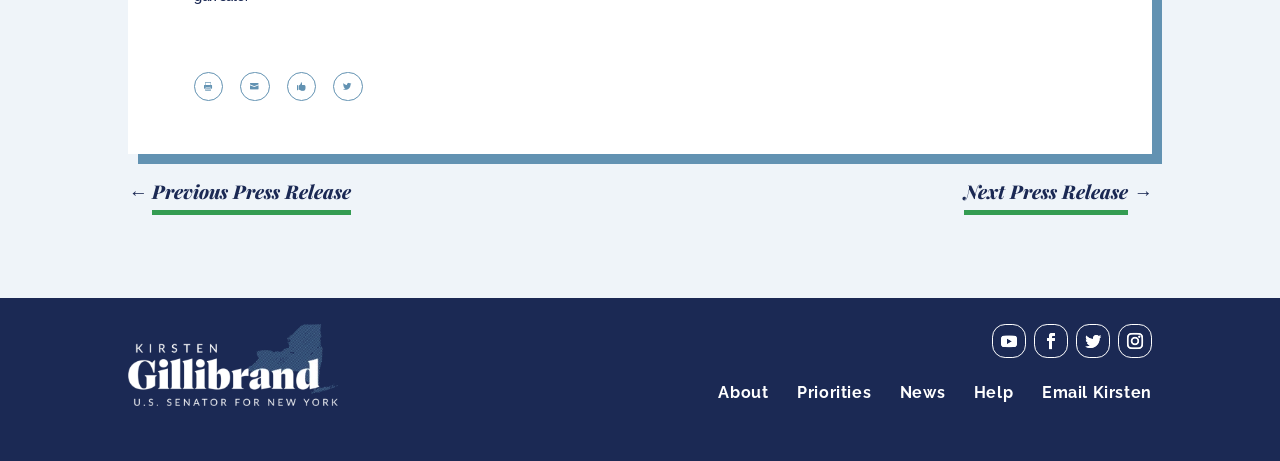Kindly determine the bounding box coordinates of the area that needs to be clicked to fulfill this instruction: "View about page".

[0.561, 0.837, 0.6, 0.885]